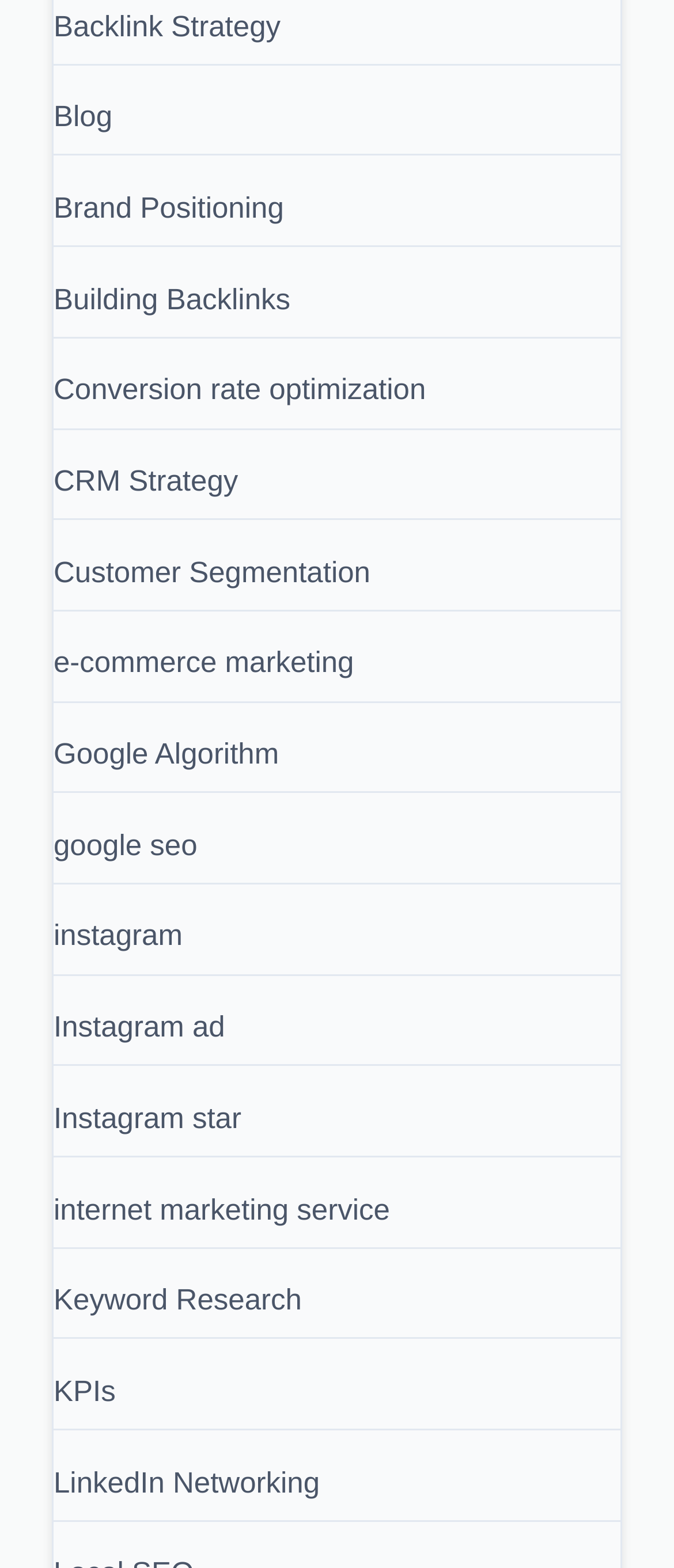Please identify the bounding box coordinates for the region that you need to click to follow this instruction: "Click CALL LOCAL".

None